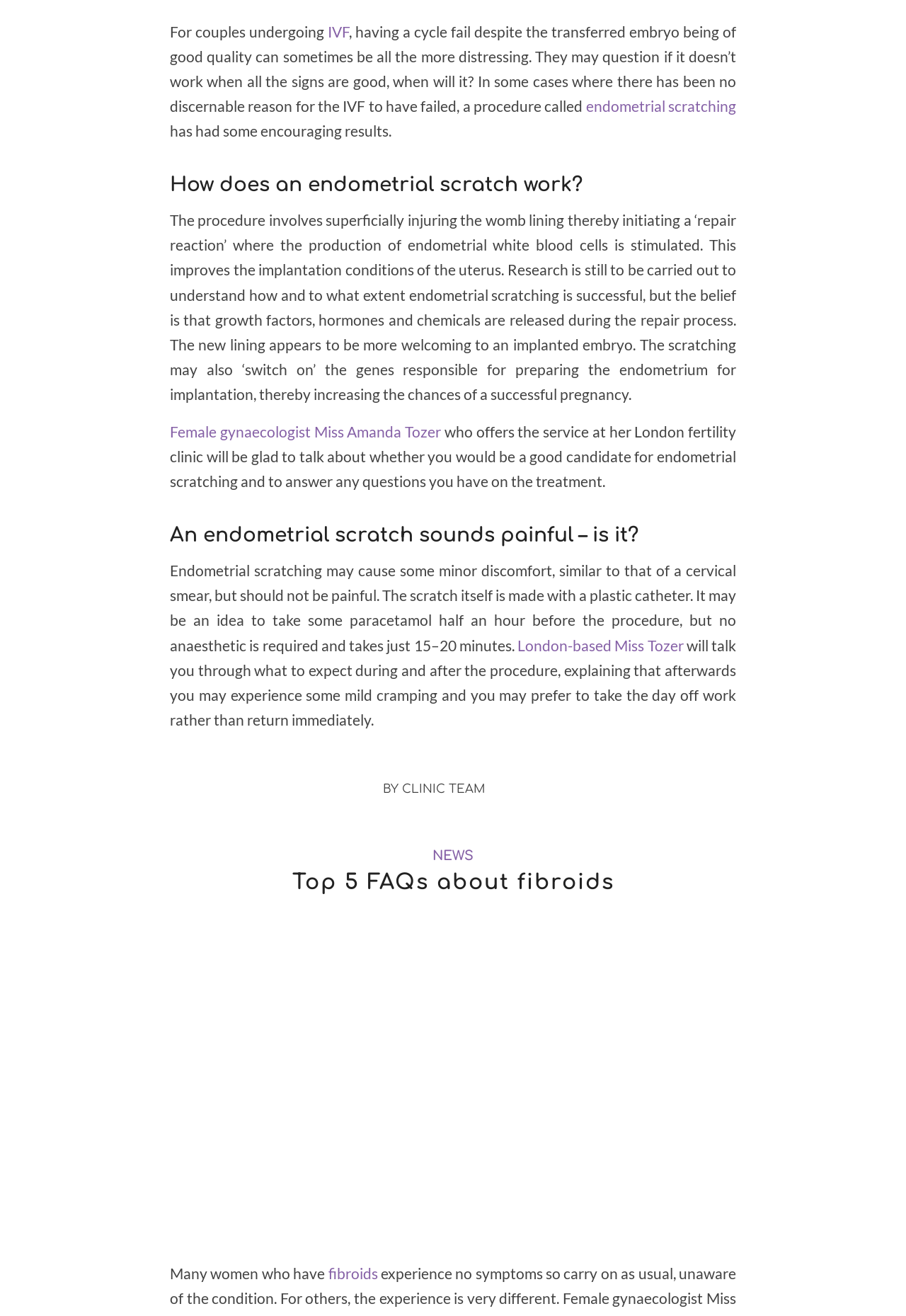Locate the bounding box of the UI element based on this description: "Female gynaecologist Miss Amanda Tozer". Provide four float numbers between 0 and 1 as [left, top, right, bottom].

[0.188, 0.322, 0.487, 0.335]